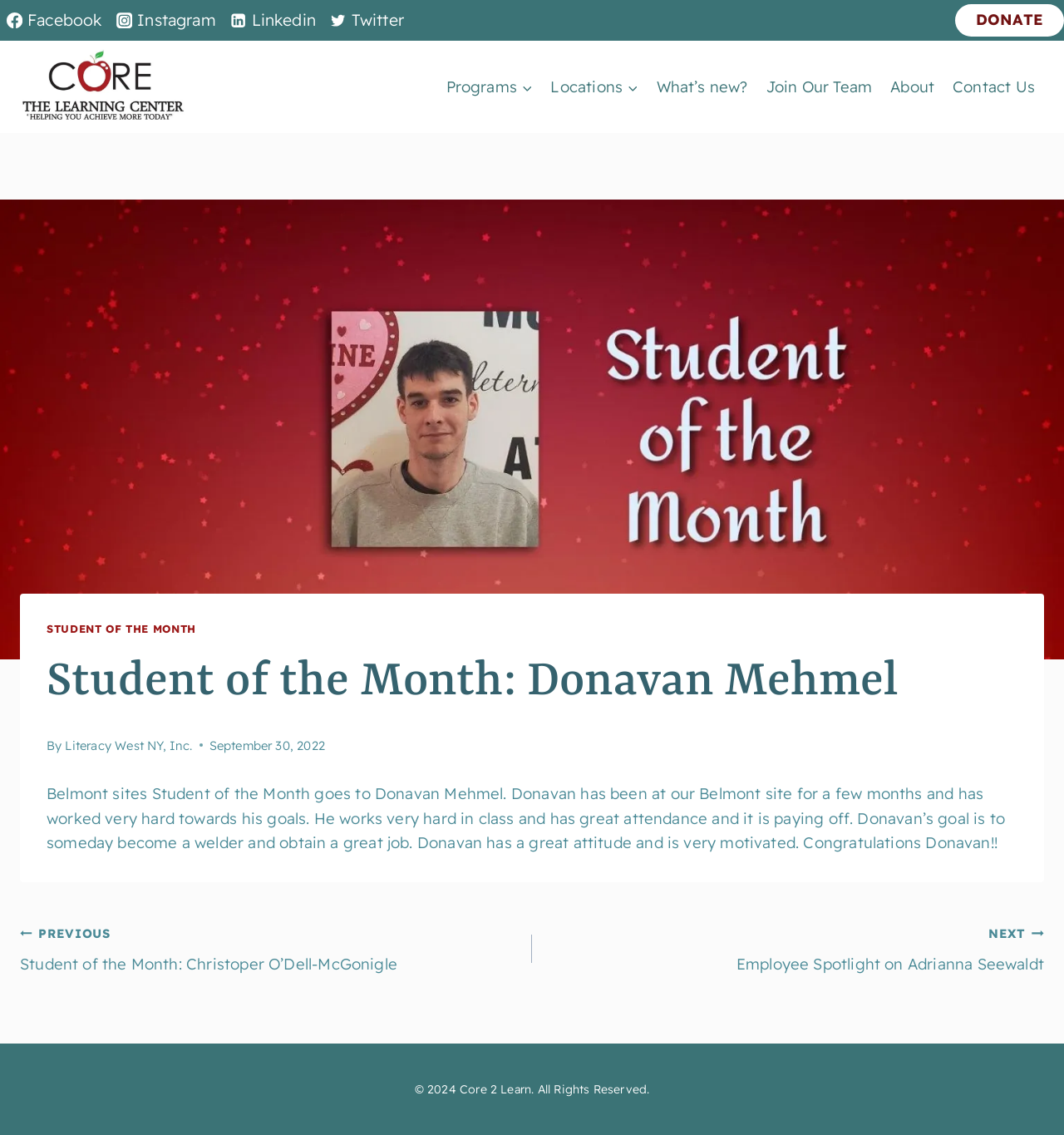Identify and provide the bounding box for the element described by: "LocationsExpand".

[0.509, 0.058, 0.608, 0.095]